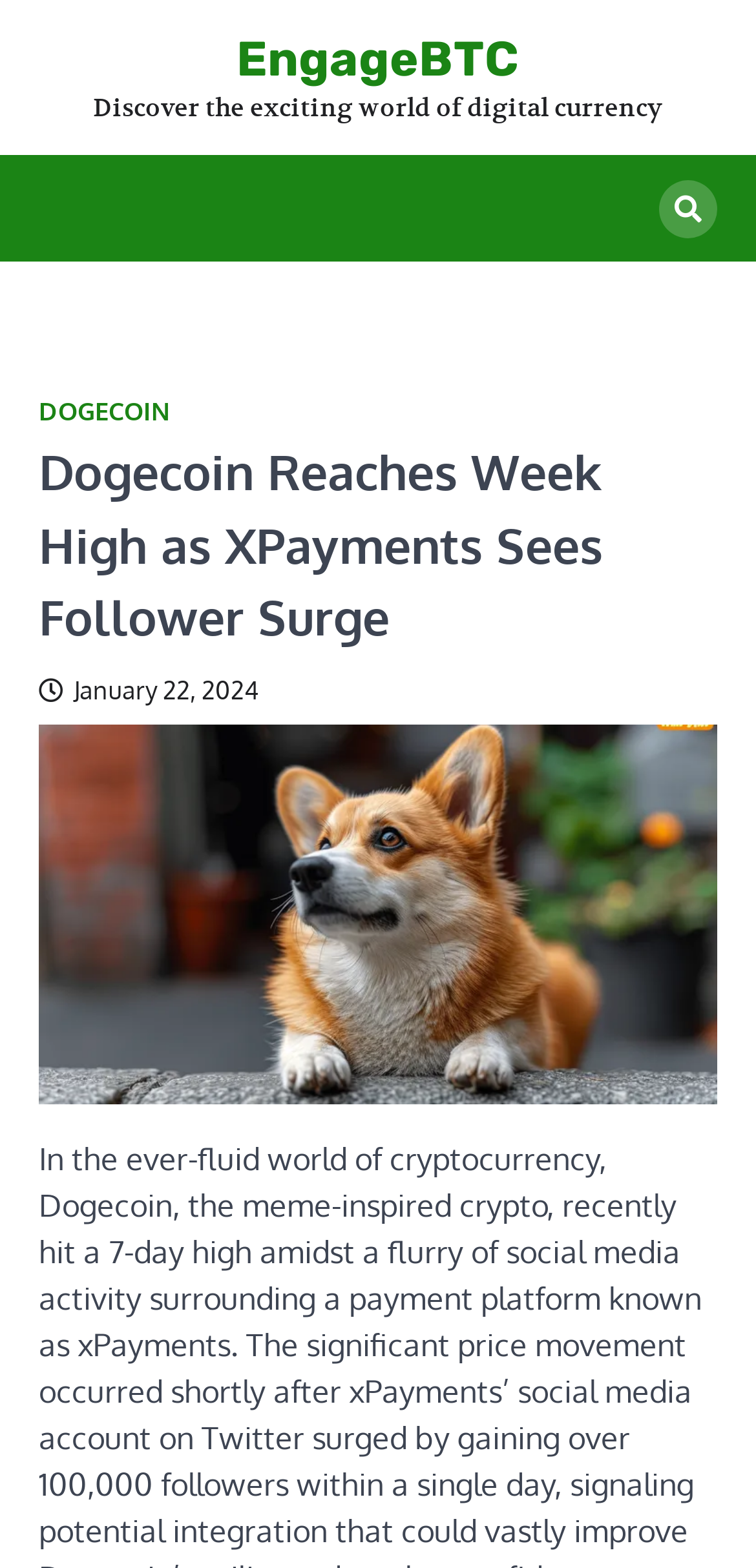What is the name of the payment platform mentioned?
Answer the question with detailed information derived from the image.

The name of the payment platform mentioned is xPayments, which is inferred from the context of the heading 'Dogecoin Reaches Week High as XPayments Sees Follower Surge'.